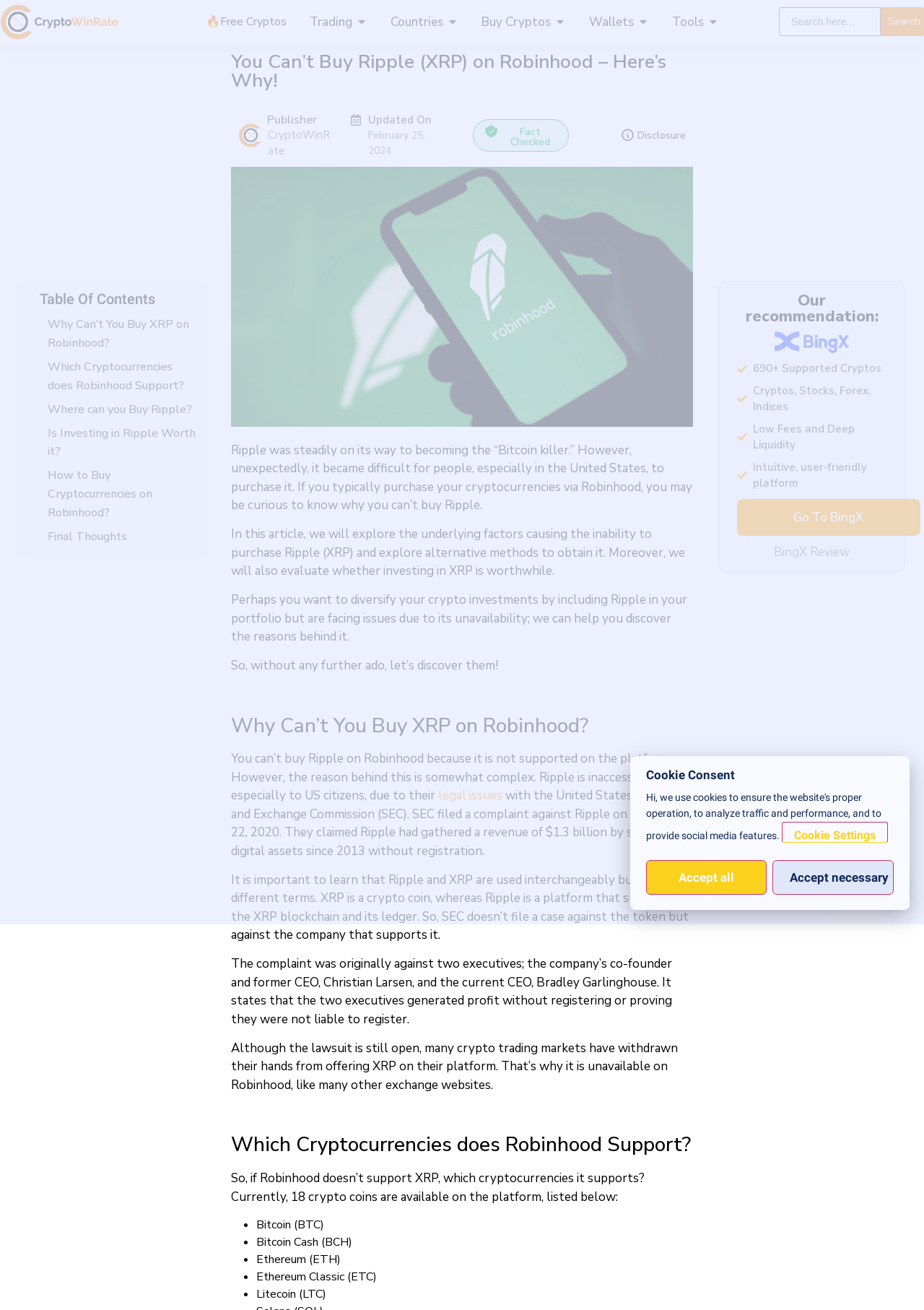Give a complete and precise description of the webpage's appearance.

This webpage is about Ripple (XRP) and its unavailability on Robinhood, a cryptocurrency trading platform. The page has a navigation menu at the top with several options, including "Menu Toggle", "Trading", "Countries", "Buy Cryptos", "Wallets", and "Tools". There is also a search bar at the top right corner.

Below the navigation menu, there is a table of contents with links to different sections of the article, including "Why Can't You Buy XRP on Robinhood?", "Which Cryptocurrencies does Robinhood Support?", "Where can you Buy Ripple?", "Is Investing in Ripple Worth it?", and "Final Thoughts".

The main content of the article is divided into several sections. The first section explains why Ripple is not available on Robinhood, citing legal issues with the United States Securities and Exchange Commission (SEC). The section also clarifies the difference between Ripple and XRP.

The next section lists the 18 cryptocurrencies that are currently available on Robinhood, including Bitcoin, Bitcoin Cash, Ethereum, and Litecoin.

There is also a recommendation section that promotes a cryptocurrency exchange platform called BingX, highlighting its features such as low fees, deep liquidity, and an intuitive user-friendly platform.

Throughout the page, there are several images, including a banner at the top with the title "You Can't Buy Ripple (XRP) on Robinhood – Here's Why!" and an image of a cookie consent dialog box at the bottom.

Overall, the webpage provides information about Ripple and its unavailability on Robinhood, as well as alternative options for buying and trading cryptocurrencies.